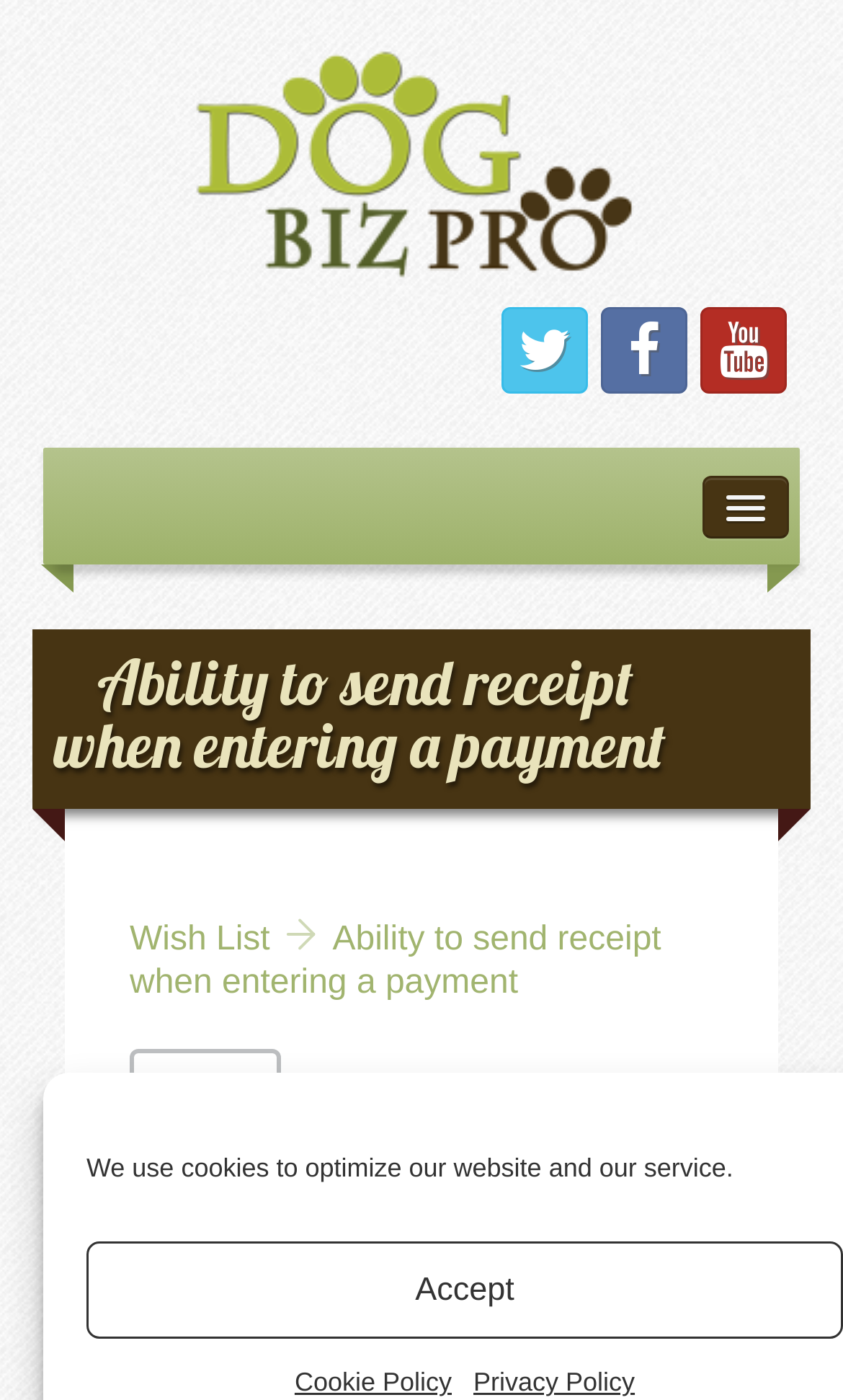Provide an in-depth caption for the webpage.

The webpage is about DogBizPro, a software that allows users to send receipts when entering a payment. At the top of the page, there is a notification about the use of cookies to optimize the website and service, with an "Accept" button to the right. Below this notification, there is a logo of DogBizPro, which is an image, accompanied by a link to the homepage.

The top navigation menu consists of several links, including "Home", "About", "Software", "Features", "Walkthrough", "Releases", "Wish List", and "Add-Ons", arranged from left to right. 

The main content of the page is focused on the feature "Ability to send receipt when entering a payment", which is highlighted as a heading. Below this heading, there is a link to the same feature, followed by a link to the "Wish List" and another link to the same feature again. 

On the right side of the page, there is a section with a timestamp "7 years ago", an image, a link to a user named "Jason", and a label "OPEN".